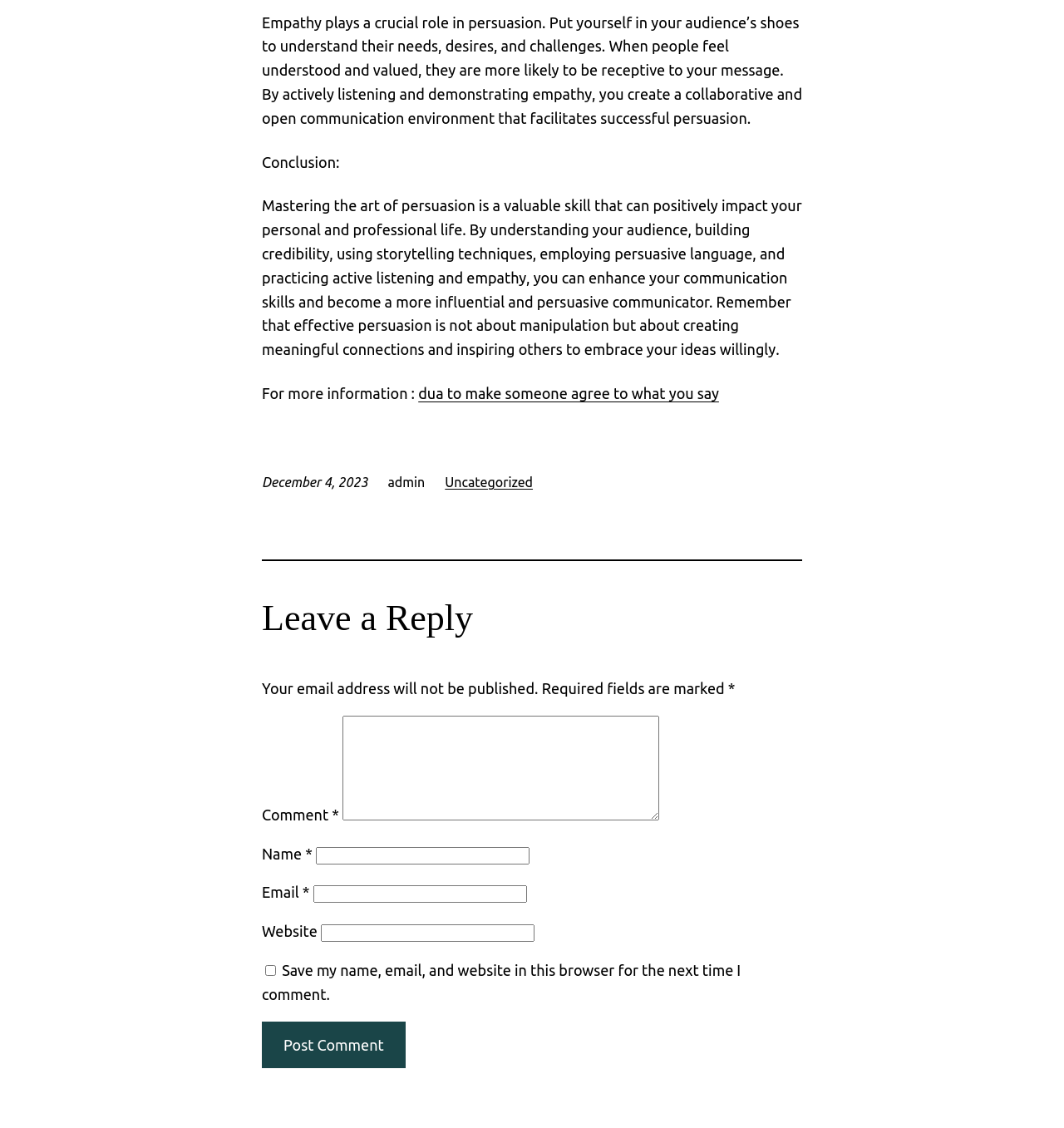Locate the UI element described as follows: "parent_node: Comment * name="comment"". Return the bounding box coordinates as four float numbers between 0 and 1 in the order [left, top, right, bottom].

[0.322, 0.634, 0.621, 0.727]